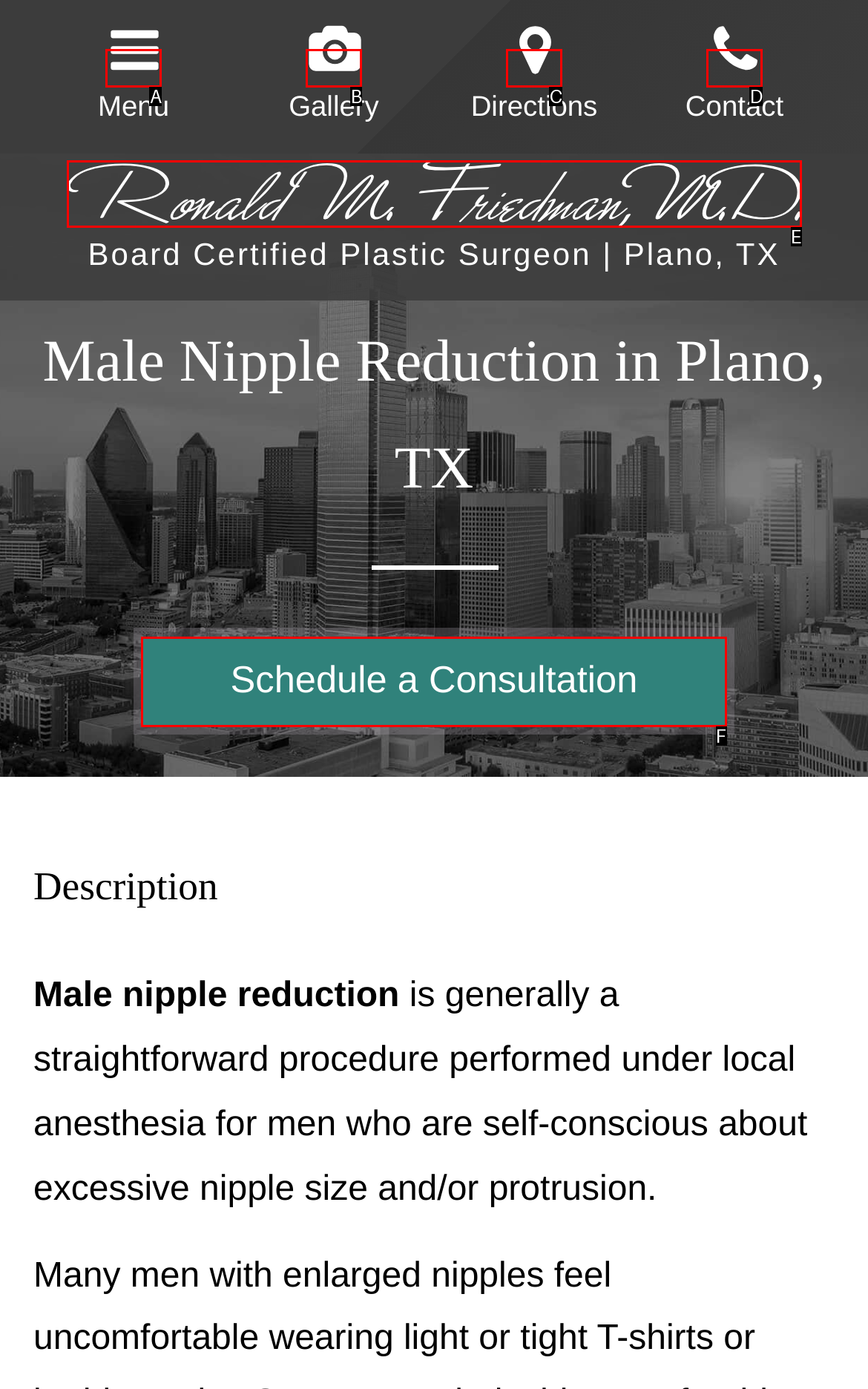Select the HTML element that matches the description: parent_node: Contact title="Call Us". Provide the letter of the chosen option as your answer.

D